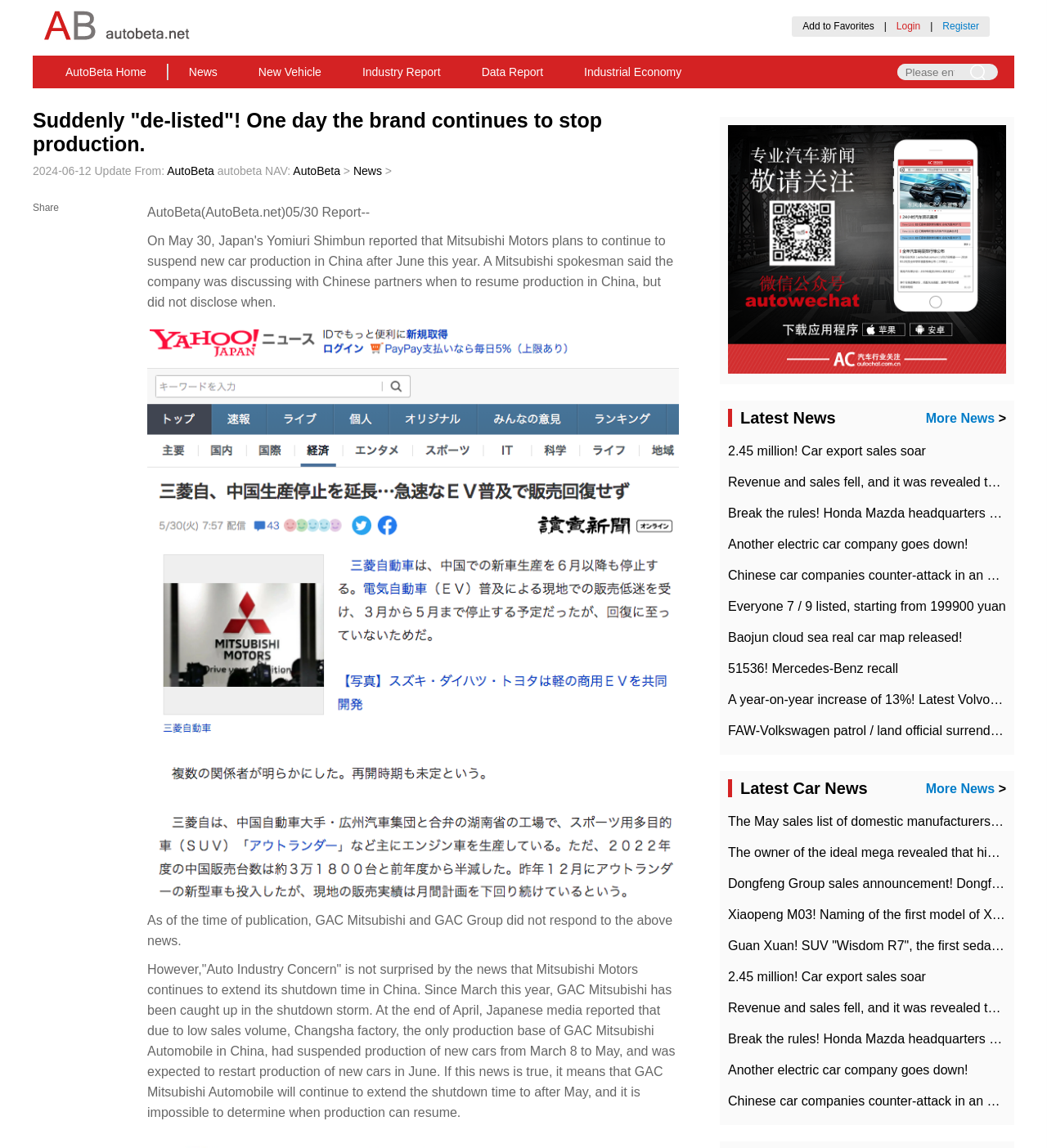Identify the bounding box coordinates of the region I need to click to complete this instruction: "Go to HOME page".

None